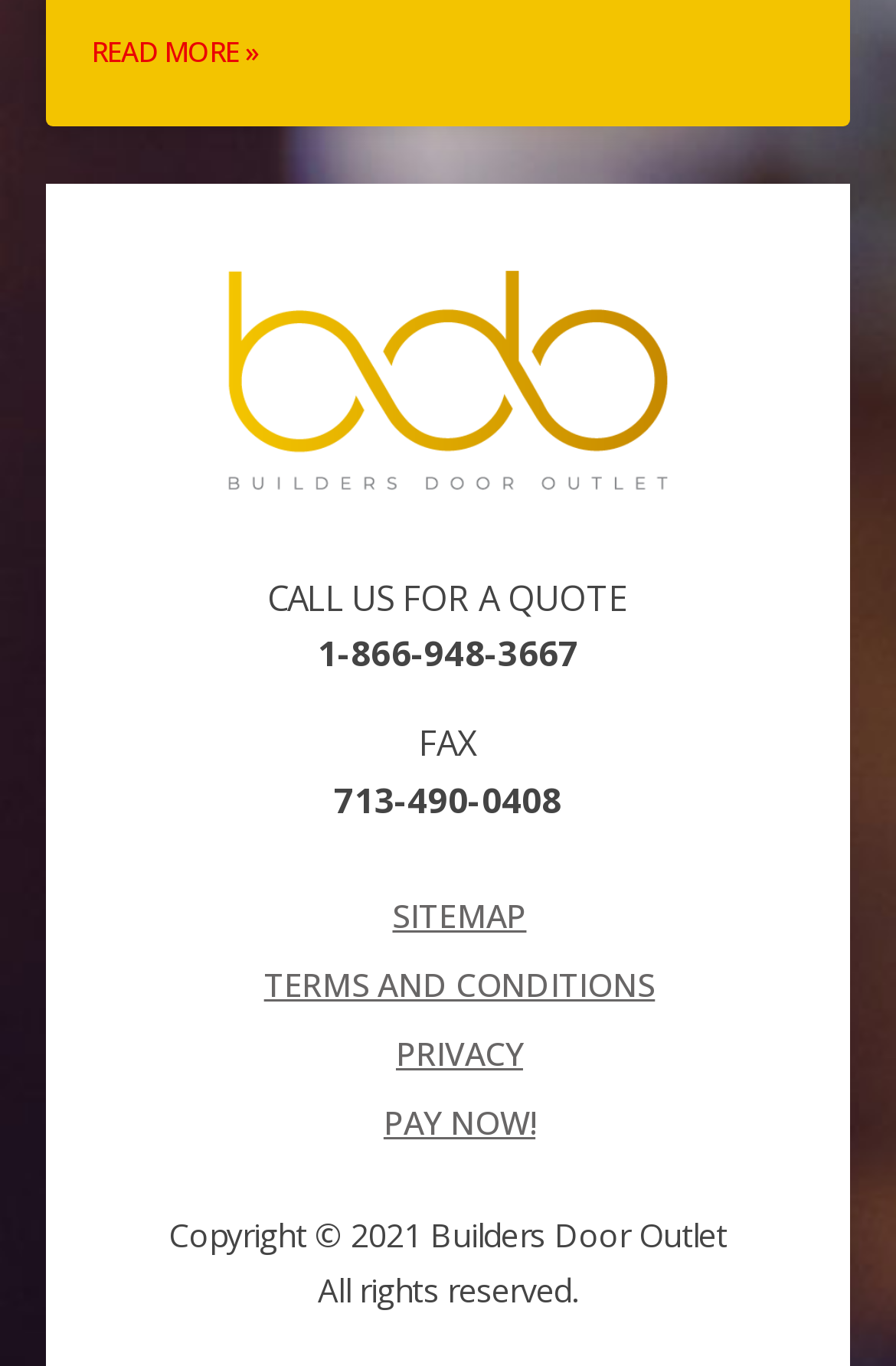Using the element description: "Read More »", determine the bounding box coordinates for the specified UI element. The coordinates should be four float numbers between 0 and 1, [left, top, right, bottom].

[0.103, 0.018, 0.288, 0.058]